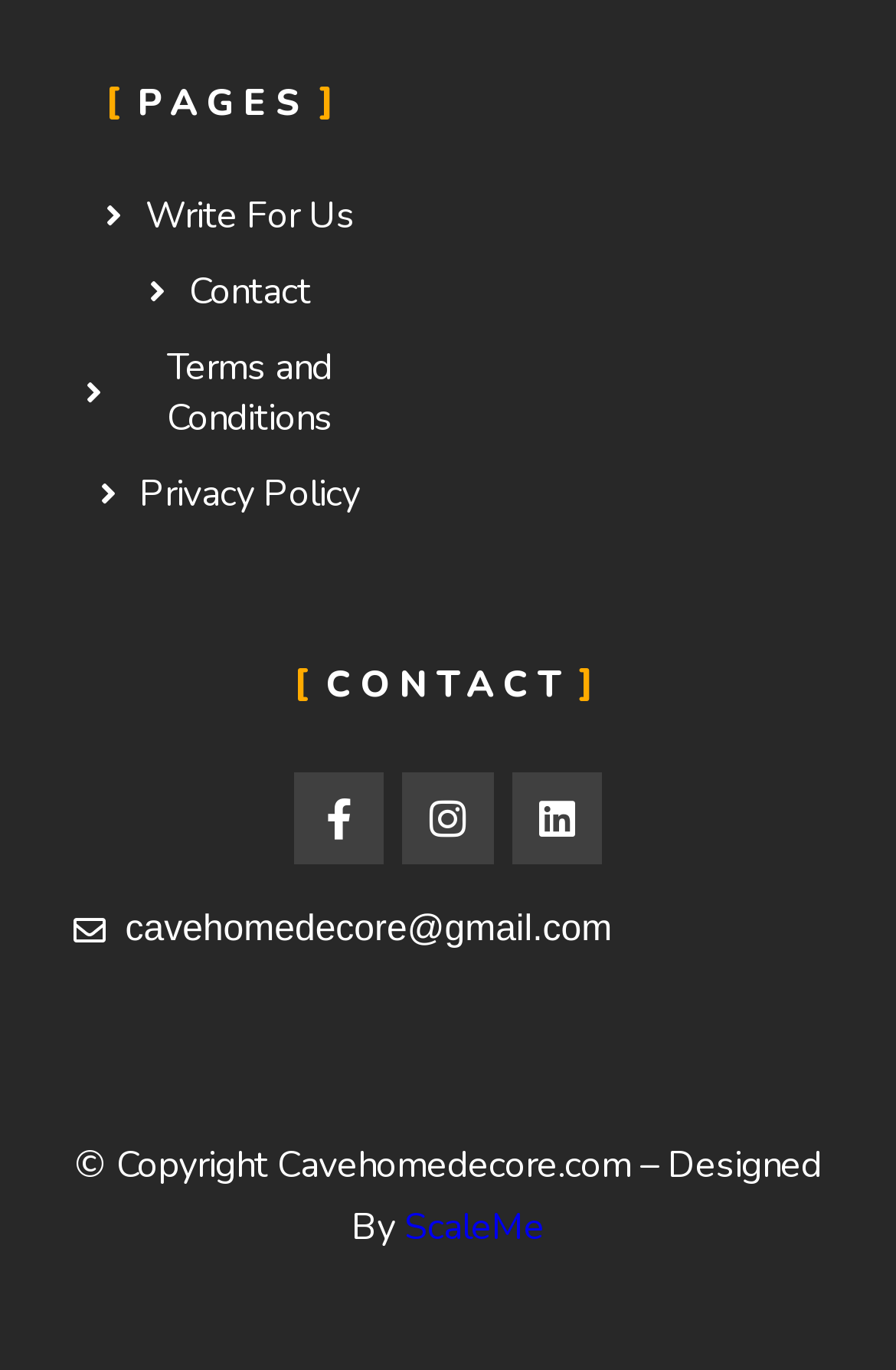Determine the bounding box coordinates for the area you should click to complete the following instruction: "Click the link to view Robert's profile".

None